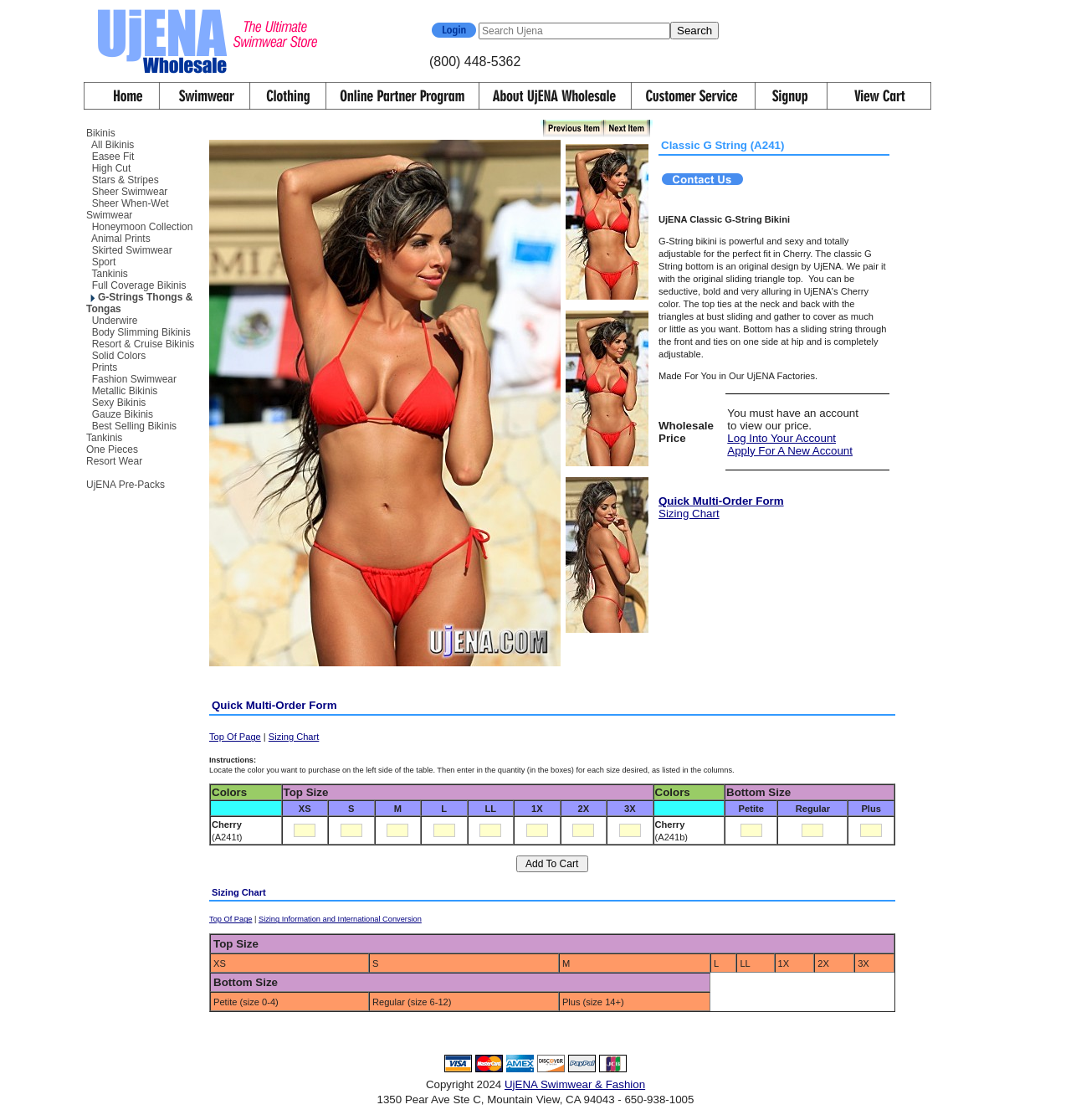Find the bounding box of the UI element described as follows: "Apply For A New Account".

[0.679, 0.397, 0.796, 0.408]